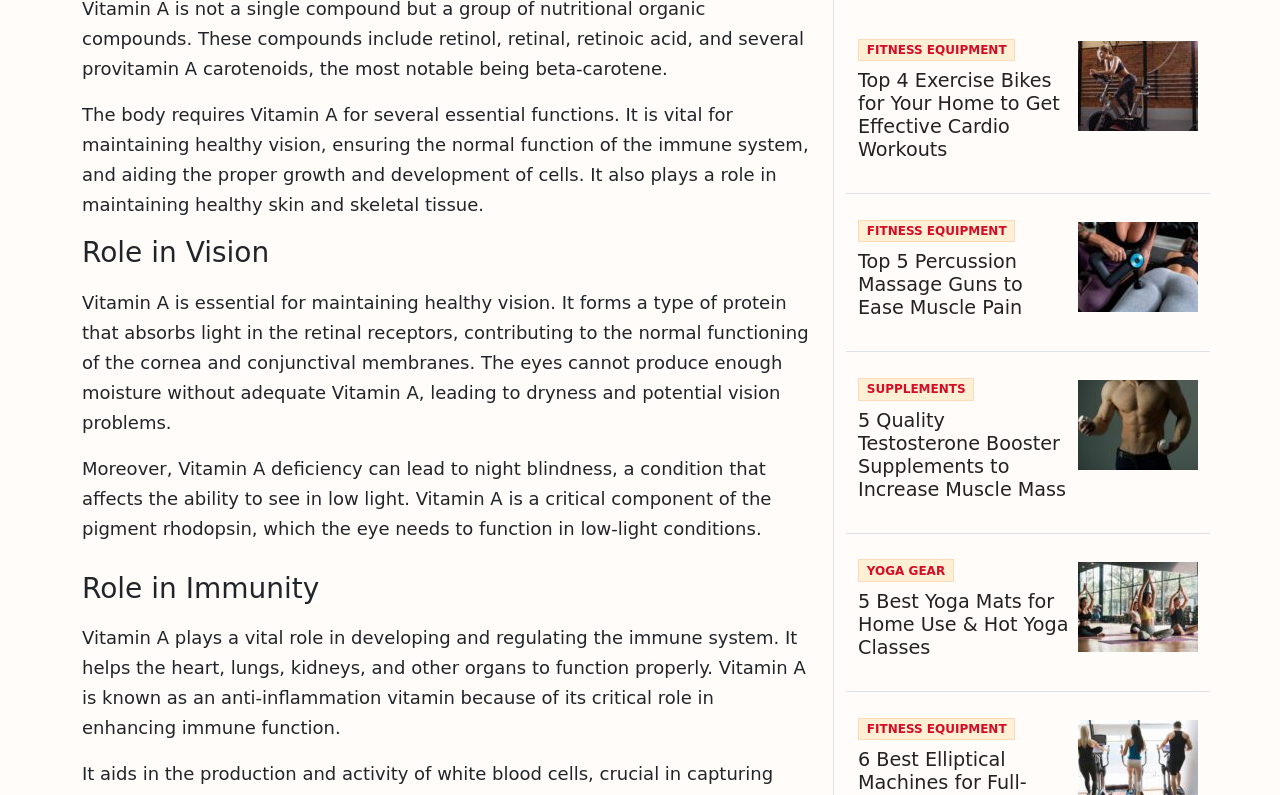What is the consequence of Vitamin A deficiency?
Refer to the image and provide a thorough answer to the question.

The webpage states that Vitamin A deficiency can lead to night blindness, a condition that affects the ability to see in low light. This is because Vitamin A is a critical component of the pigment rhodopsin, which the eye needs to function in low-light conditions.